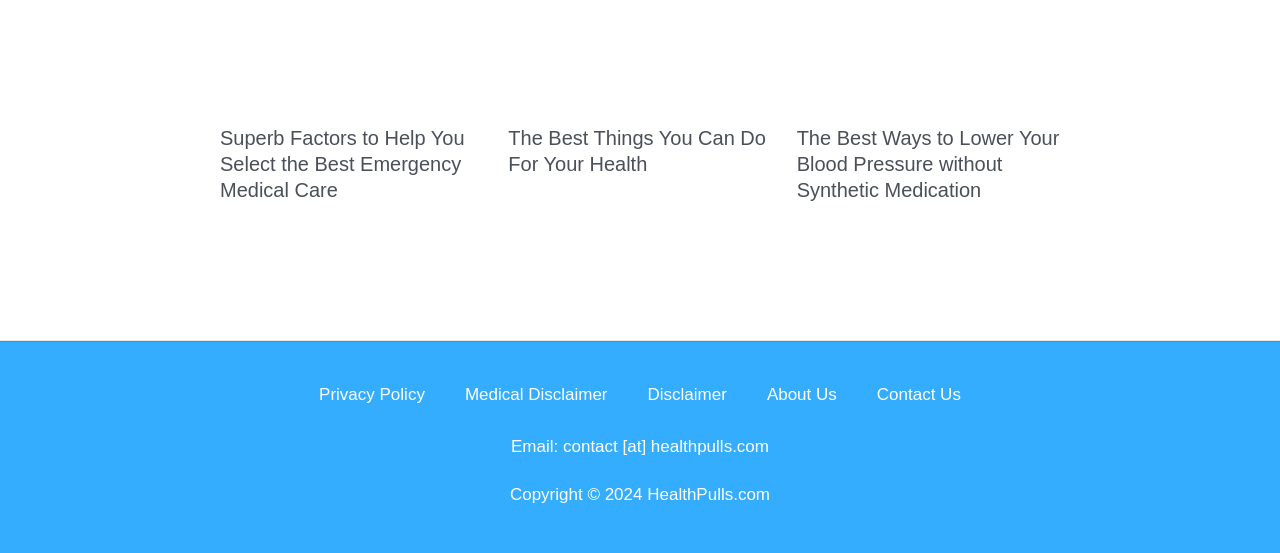Find the bounding box of the web element that fits this description: "Contact Us".

[0.669, 0.673, 0.766, 0.756]